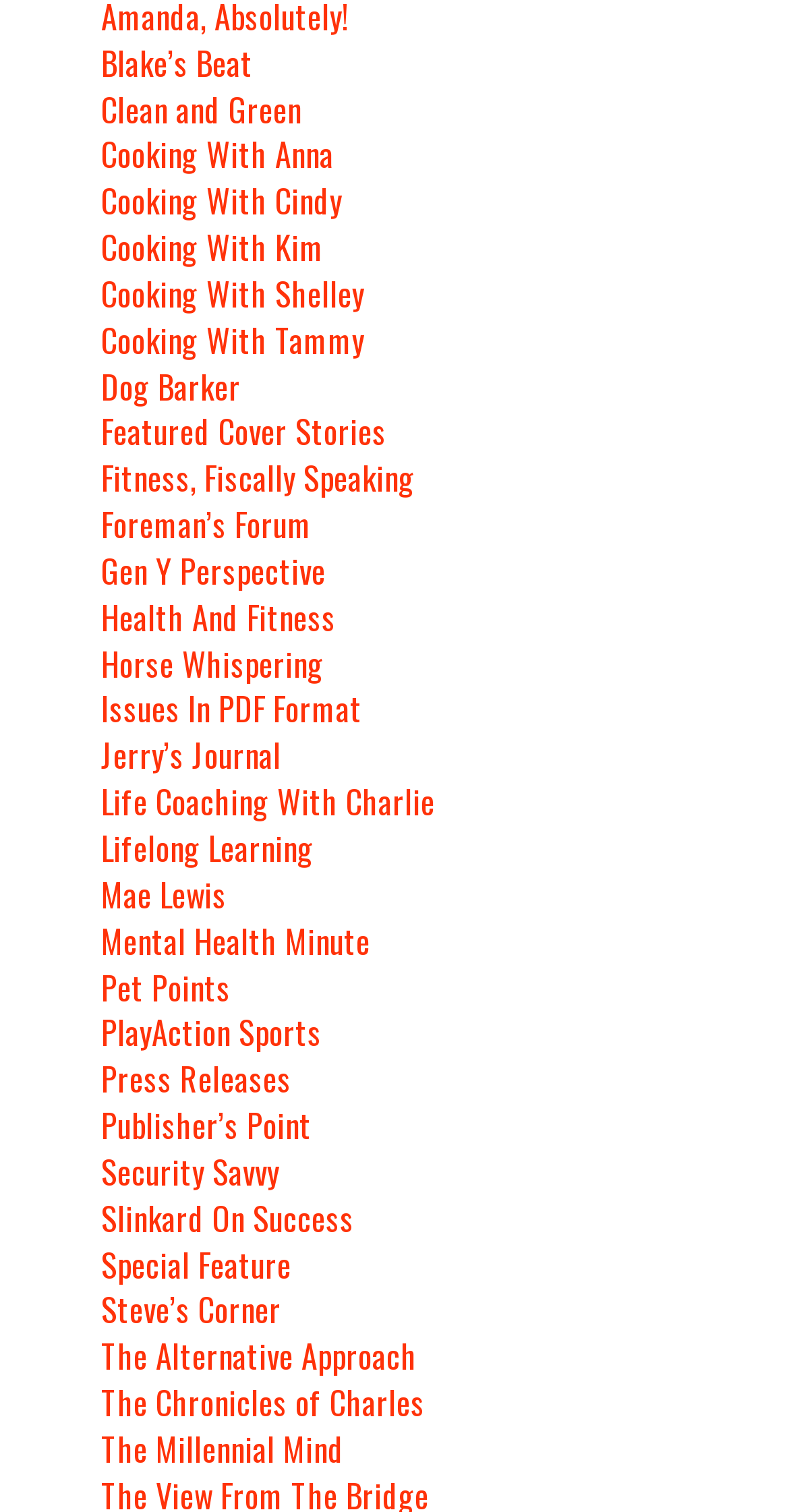Locate the bounding box coordinates of the clickable region necessary to complete the following instruction: "visit Blake's Beat". Provide the coordinates in the format of four float numbers between 0 and 1, i.e., [left, top, right, bottom].

[0.128, 0.025, 0.321, 0.057]